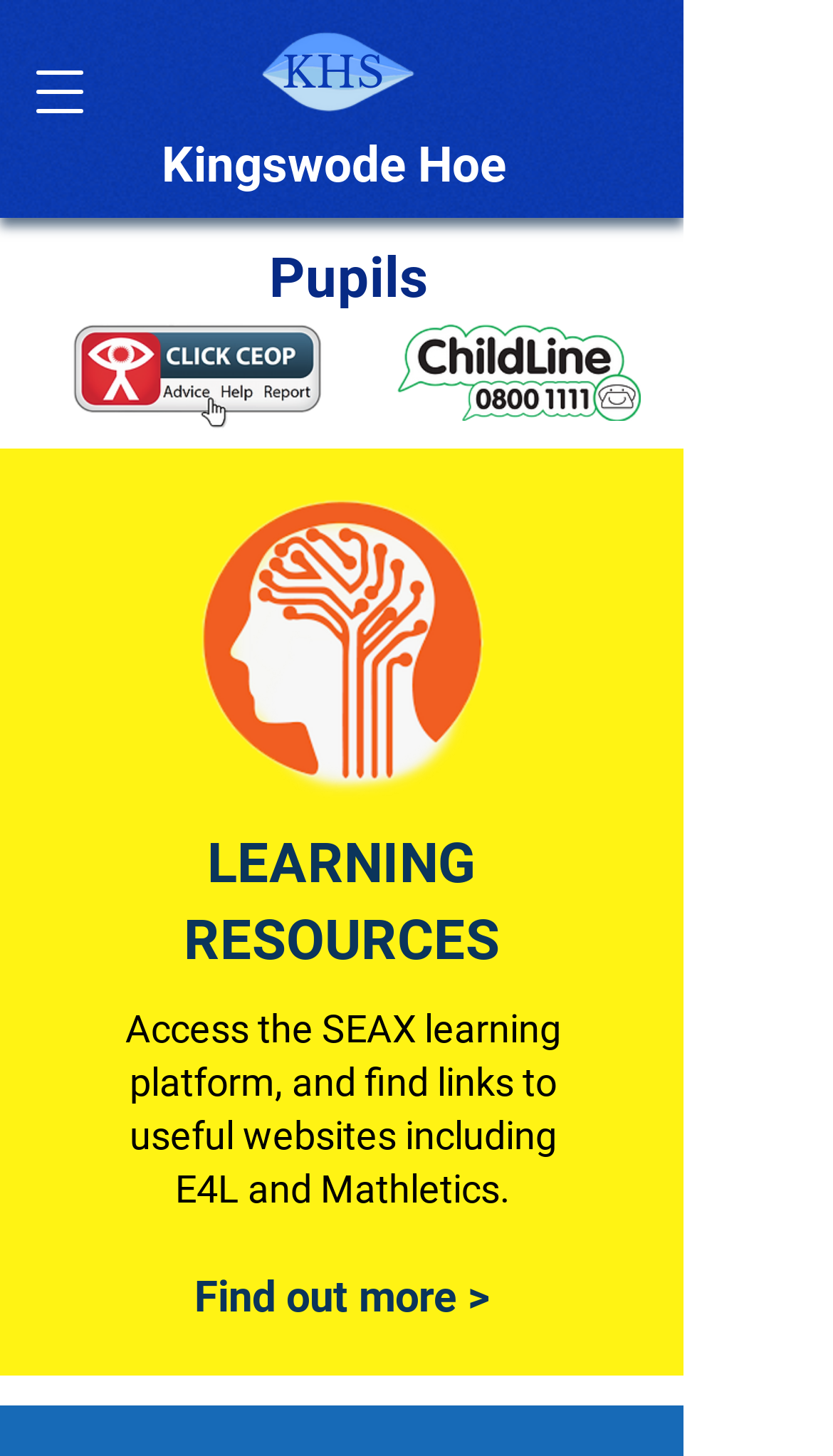Given the description Privacy Policy, predict the bounding box coordinates of the UI element. Ensure the coordinates are in the format (top-left x, top-left y, bottom-right x, bottom-right y) and all values are between 0 and 1.

None